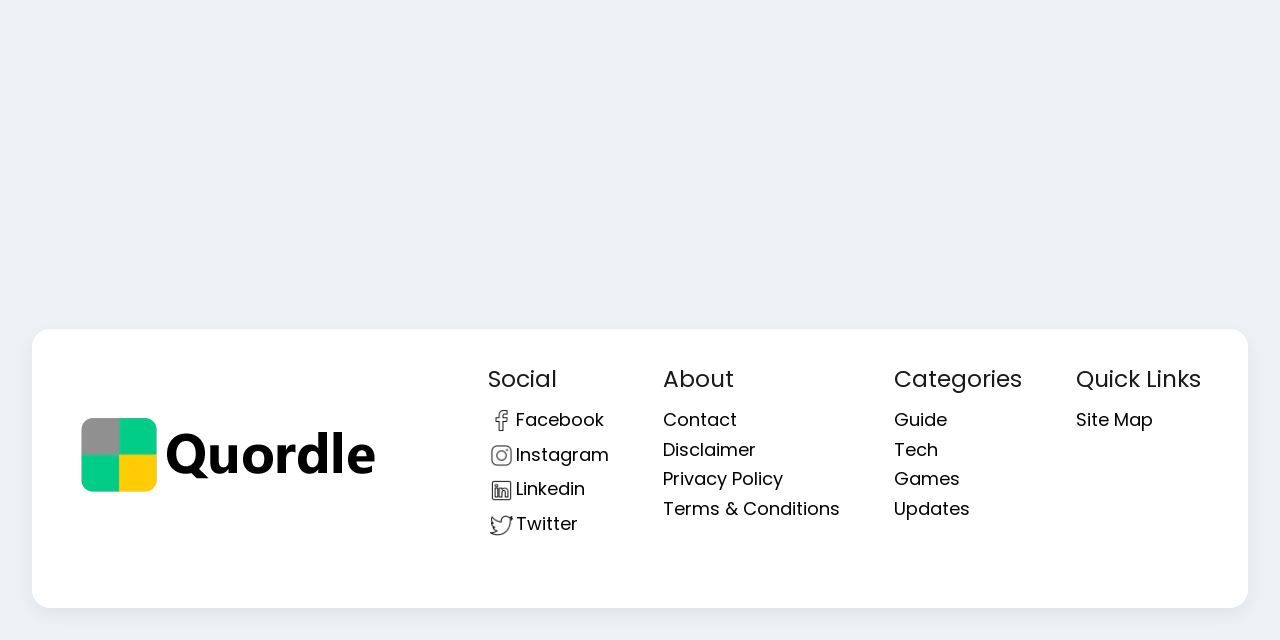Provide the bounding box coordinates for the UI element described in this sentence: "Terms & Conditions". The coordinates should be four float values between 0 and 1, i.e., [left, top, right, bottom].

[0.518, 0.775, 0.656, 0.814]